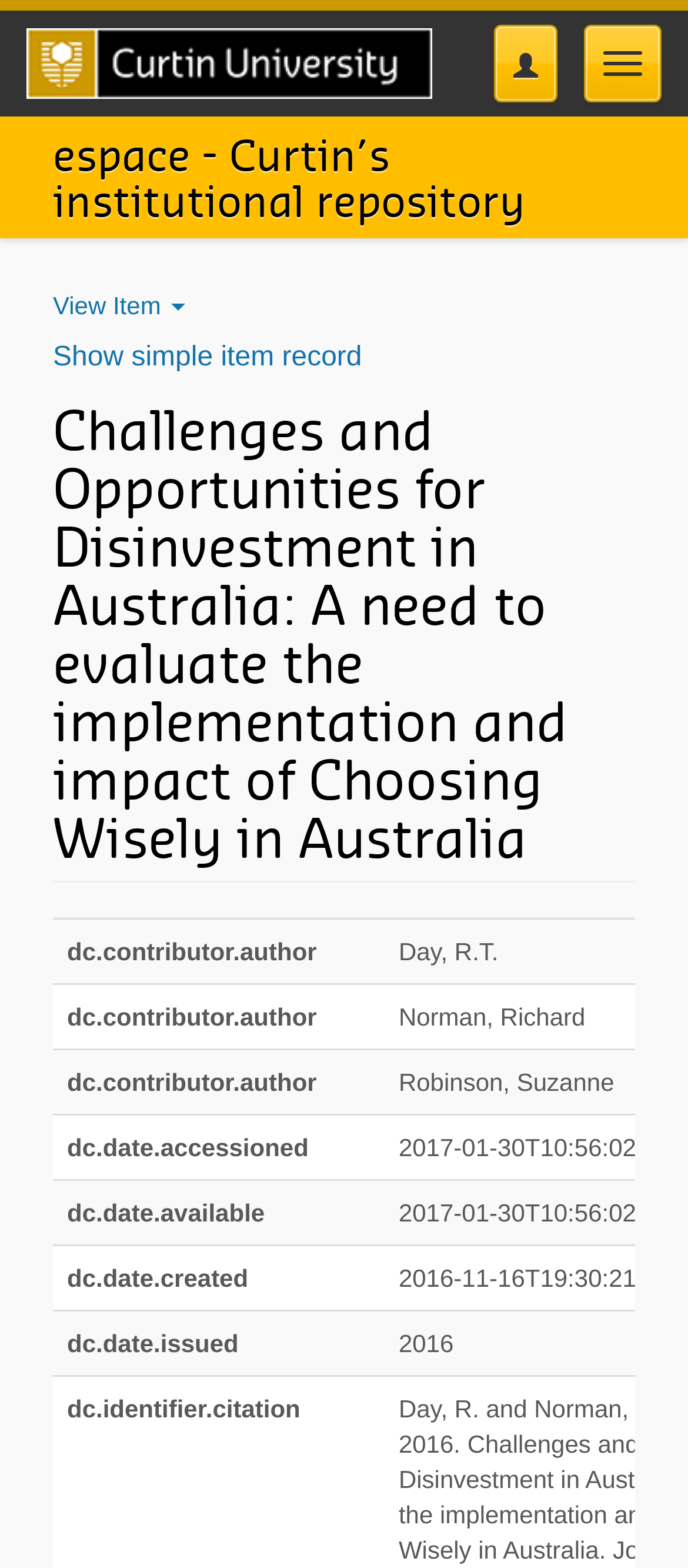Is the item record simple?
Answer the question with a detailed explanation, including all necessary information.

I found a link with the text 'Show simple item record', which suggests that the item record is simple.